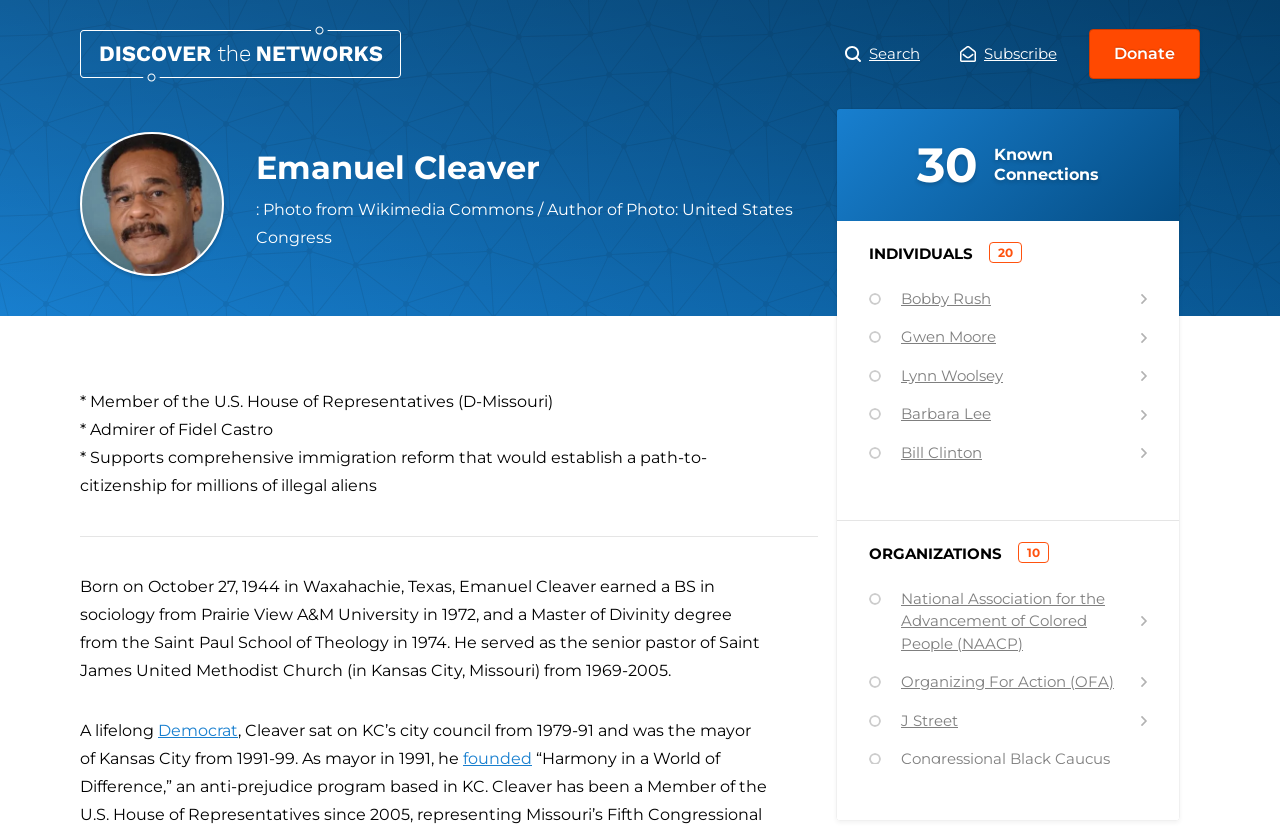Using the webpage screenshot, find the UI element described by alt="RSS1 logo". Provide the bounding box coordinates in the format (top-left x, top-left y, bottom-right x, bottom-right y), ensuring all values are floating point numbers between 0 and 1.

None